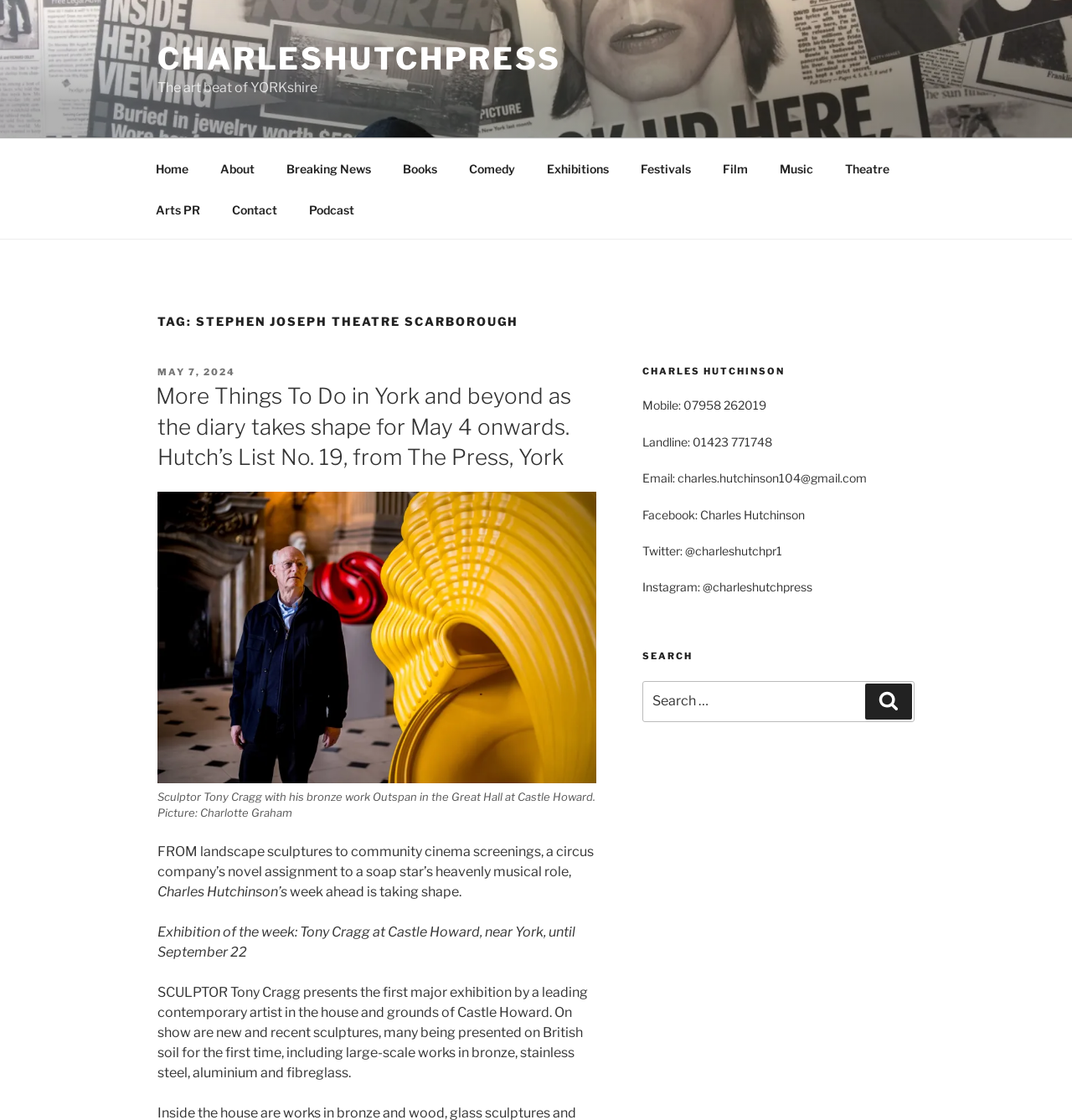What is the name of the castle mentioned in the webpage?
By examining the image, provide a one-word or phrase answer.

Castle Howard